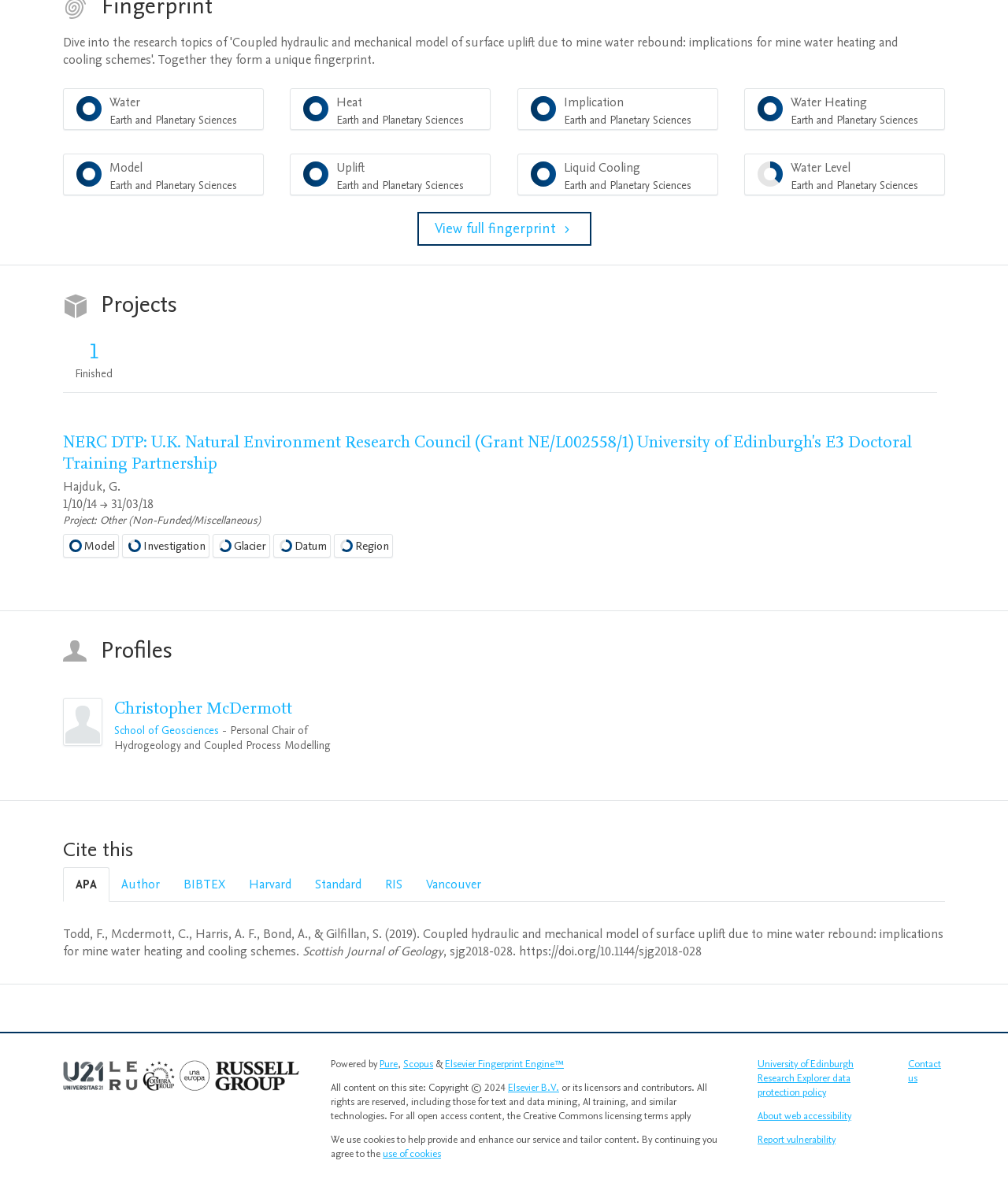Locate the bounding box coordinates of the element that needs to be clicked to carry out the instruction: "View profile of Christopher McDermott". The coordinates should be given as four float numbers ranging from 0 to 1, i.e., [left, top, right, bottom].

[0.113, 0.585, 0.29, 0.602]